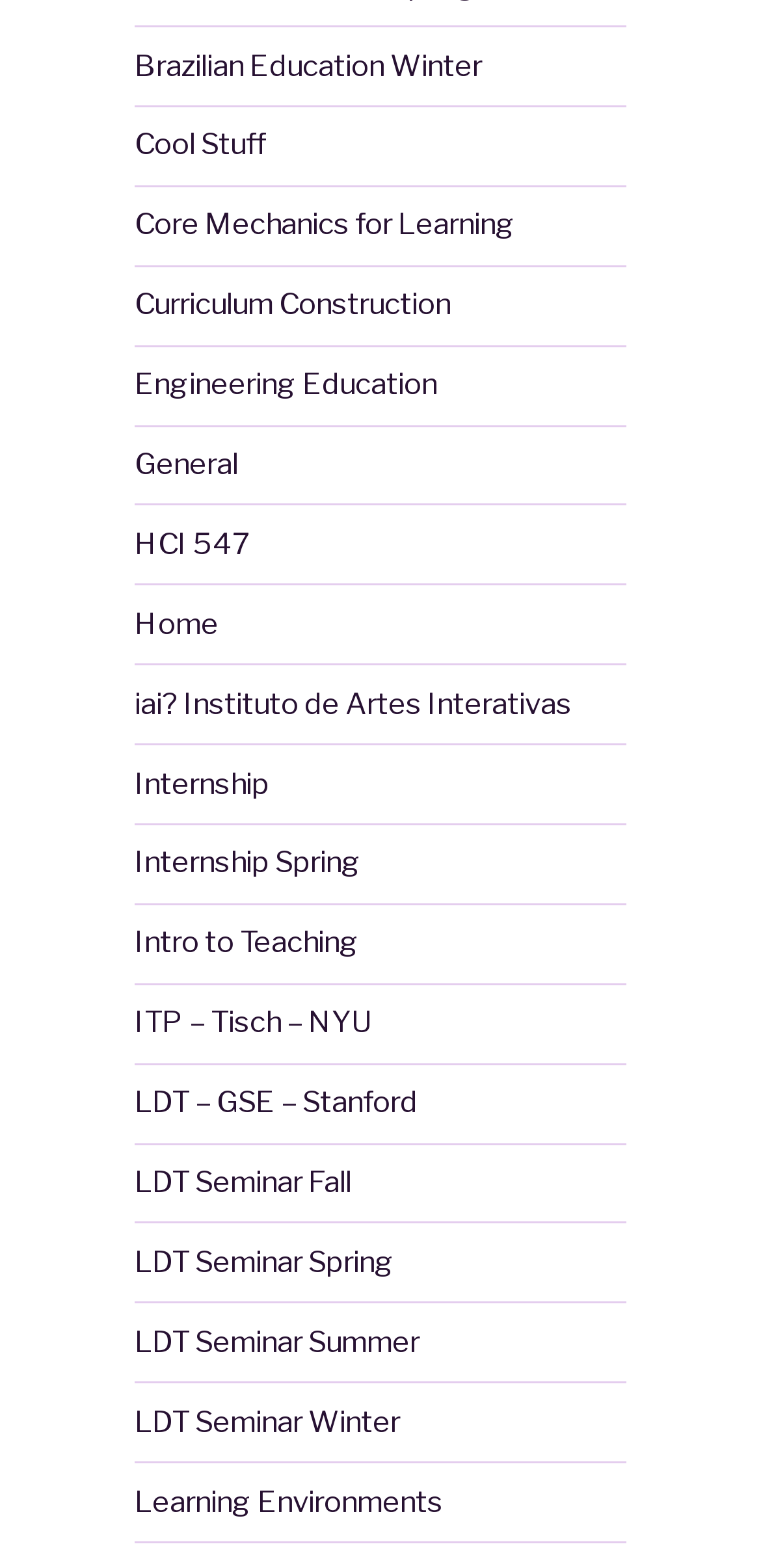Please locate the bounding box coordinates of the element that needs to be clicked to achieve the following instruction: "check out ITP – Tisch – NYU". The coordinates should be four float numbers between 0 and 1, i.e., [left, top, right, bottom].

[0.177, 0.641, 0.49, 0.664]